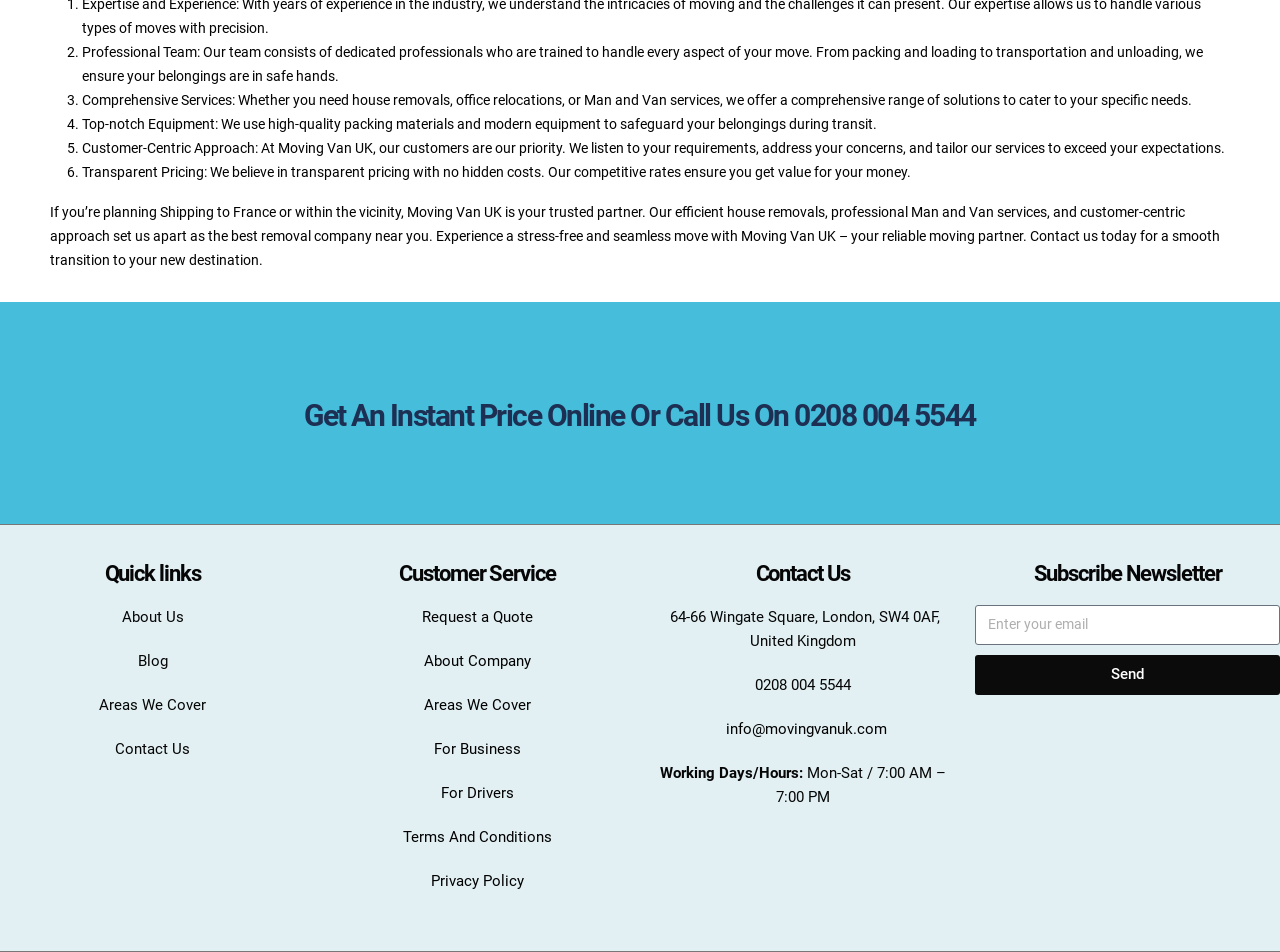Locate the bounding box coordinates of the area that needs to be clicked to fulfill the following instruction: "Enter your email to subscribe to the newsletter". The coordinates should be in the format of four float numbers between 0 and 1, namely [left, top, right, bottom].

[0.762, 0.635, 1.0, 0.677]